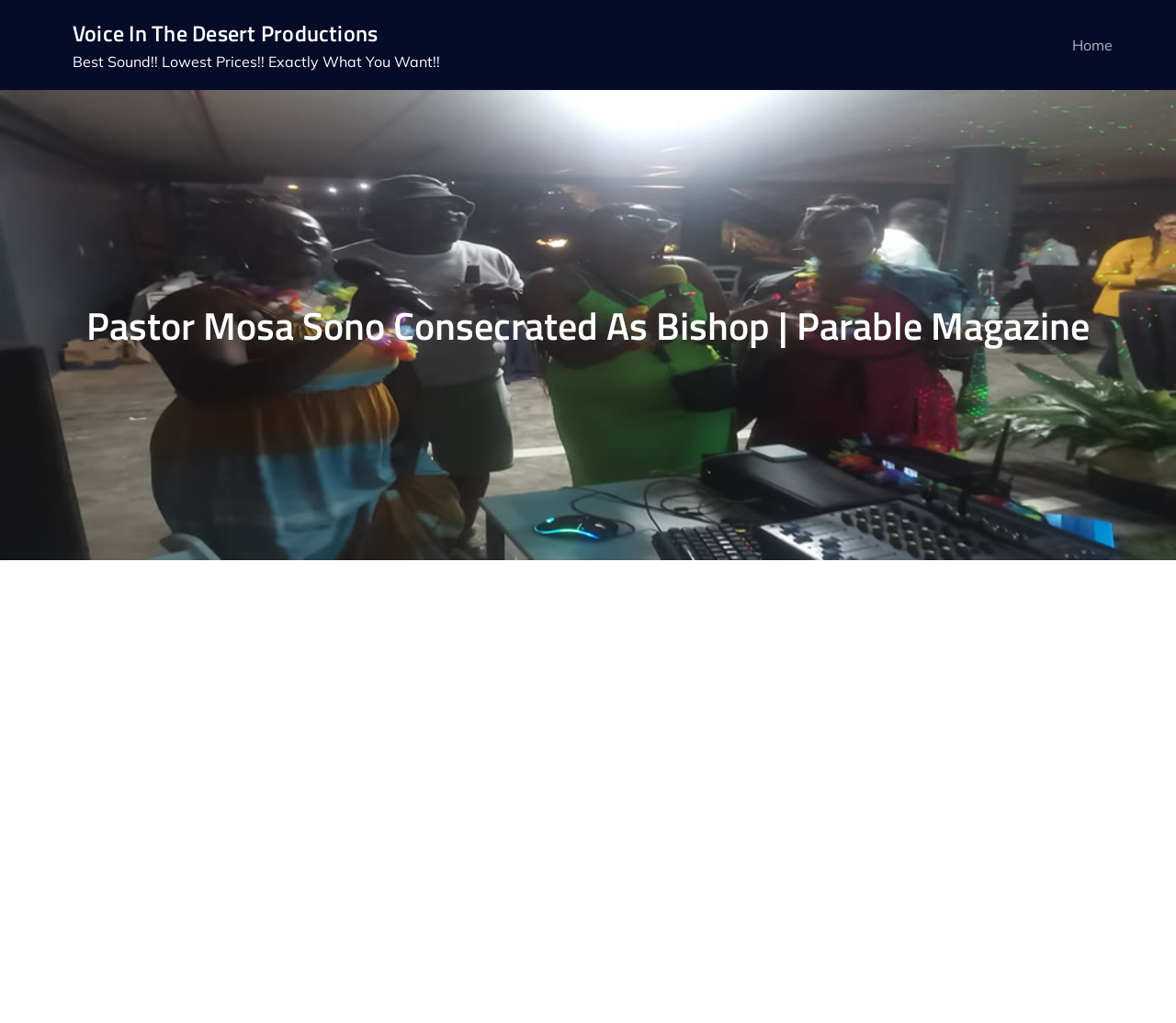Locate the UI element that matches the description Voice In The Desert Productions in the webpage screenshot. Return the bounding box coordinates in the format (top-left x, top-left y, bottom-right x, bottom-right y), with values ranging from 0 to 1.

[0.062, 0.016, 0.321, 0.048]